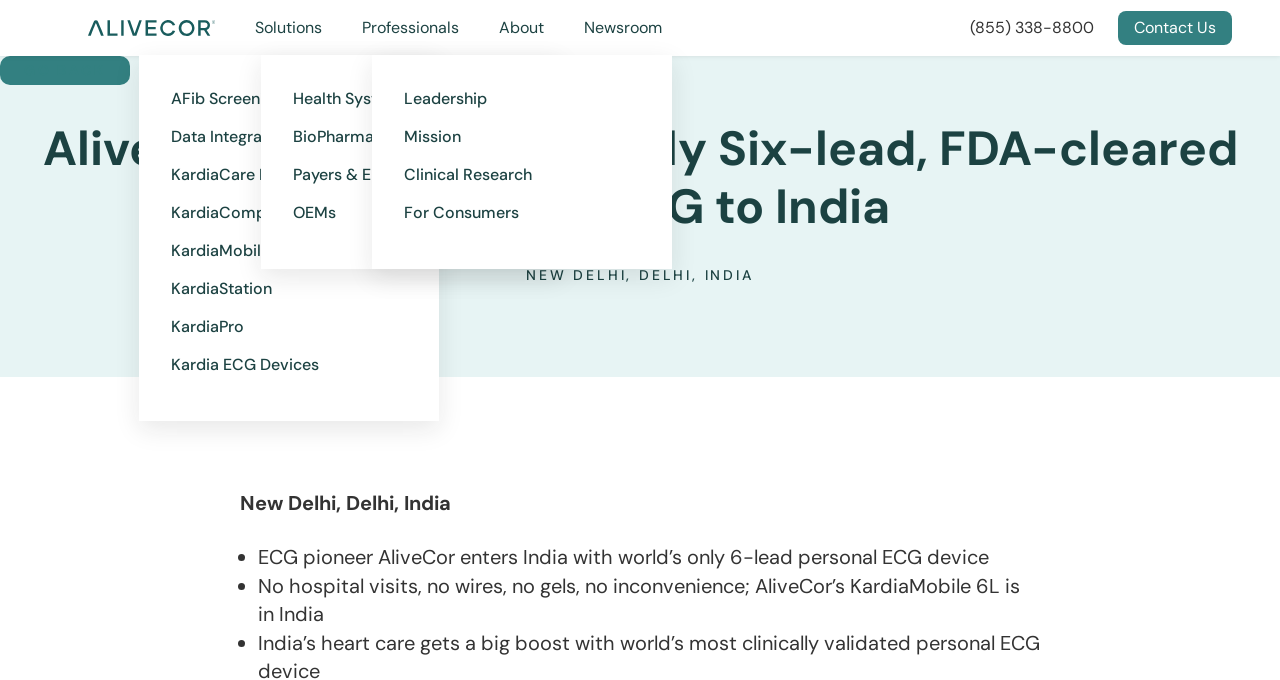Locate the bounding box for the described UI element: "Contact Us". Ensure the coordinates are four float numbers between 0 and 1, formatted as [left, top, right, bottom].

[0.873, 0.016, 0.962, 0.067]